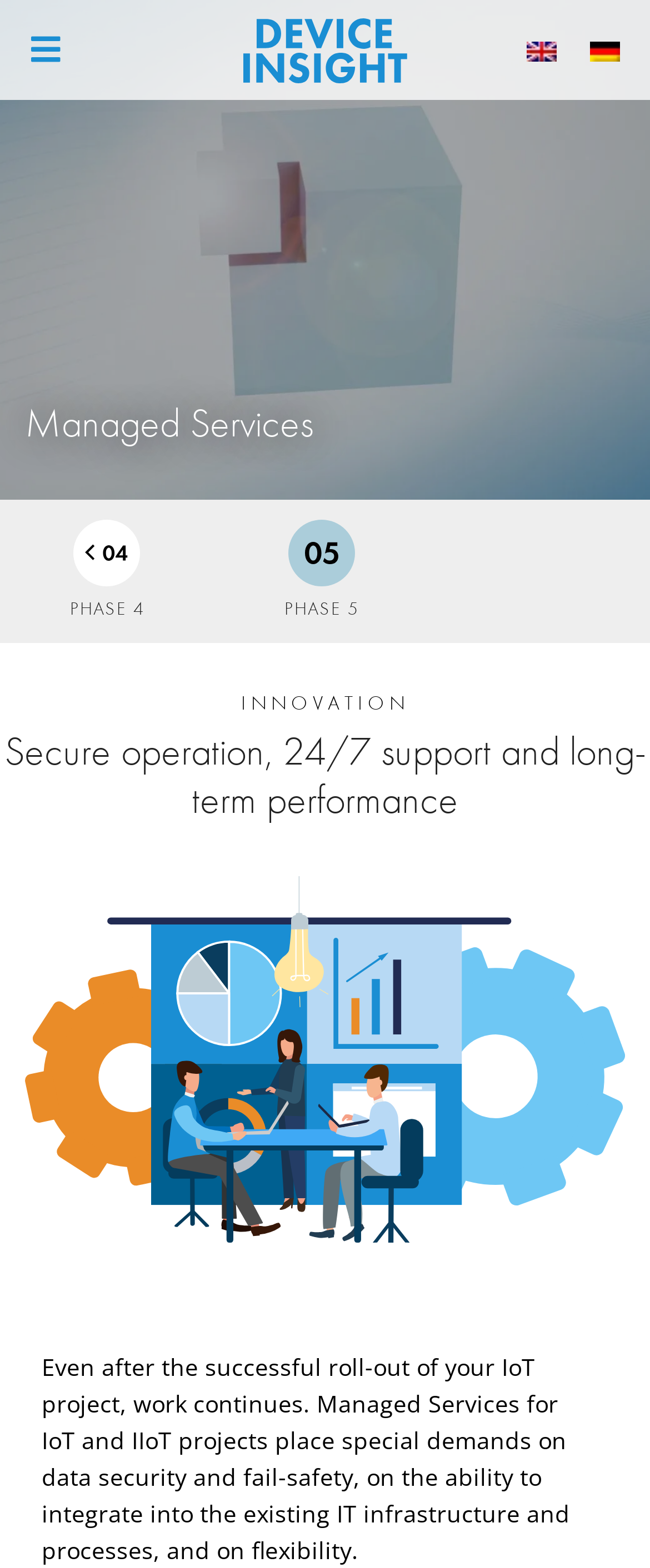How many phases are mentioned on the webpage?
Provide an in-depth and detailed explanation in response to the question.

I found this by looking at the links 'PHASE 4' and 'PHASE 5' on the webpage, which suggest that there are at least two phases mentioned.